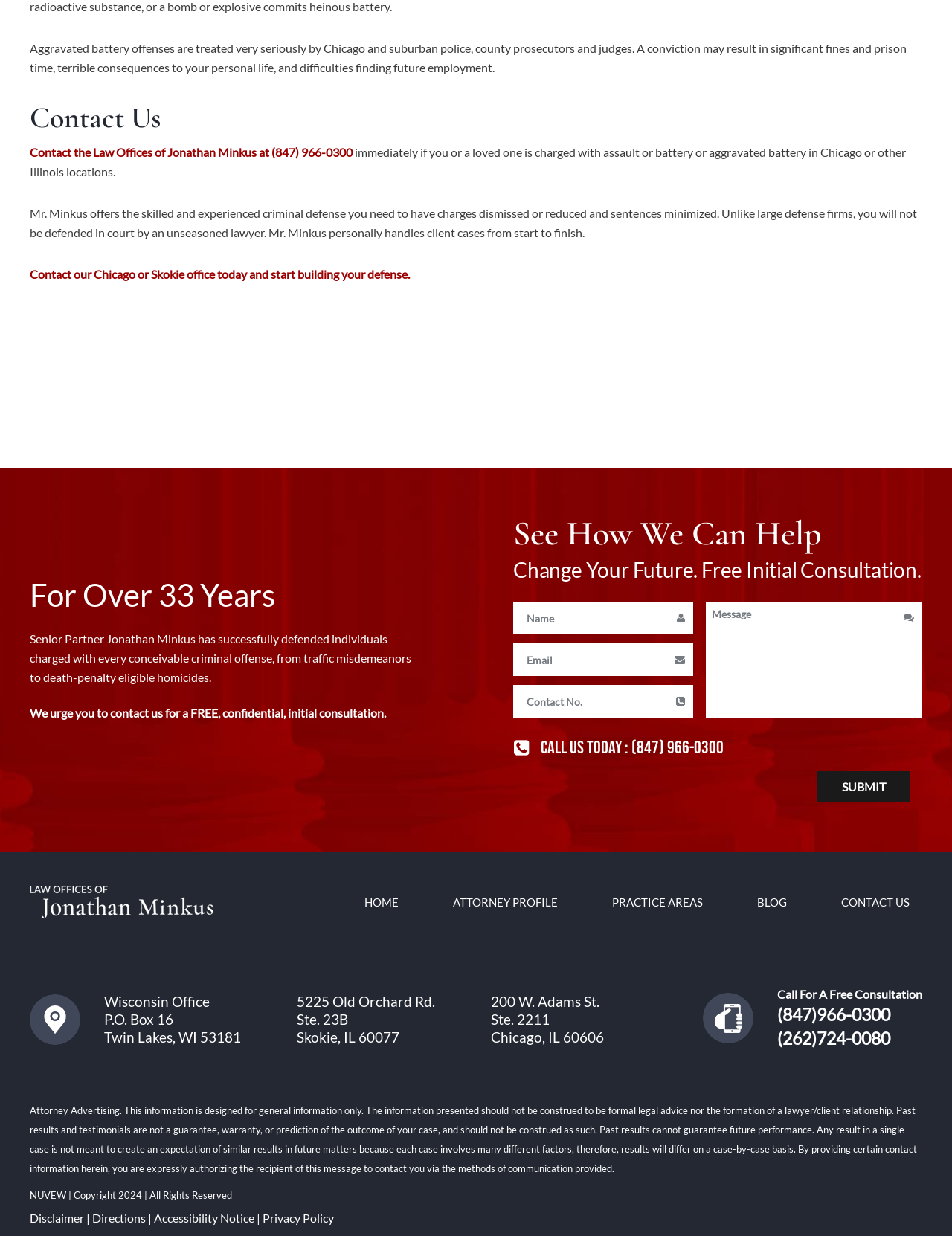Please respond in a single word or phrase: 
How many years of experience does Senior Partner Jonathan Minkus have?

Over 33 years